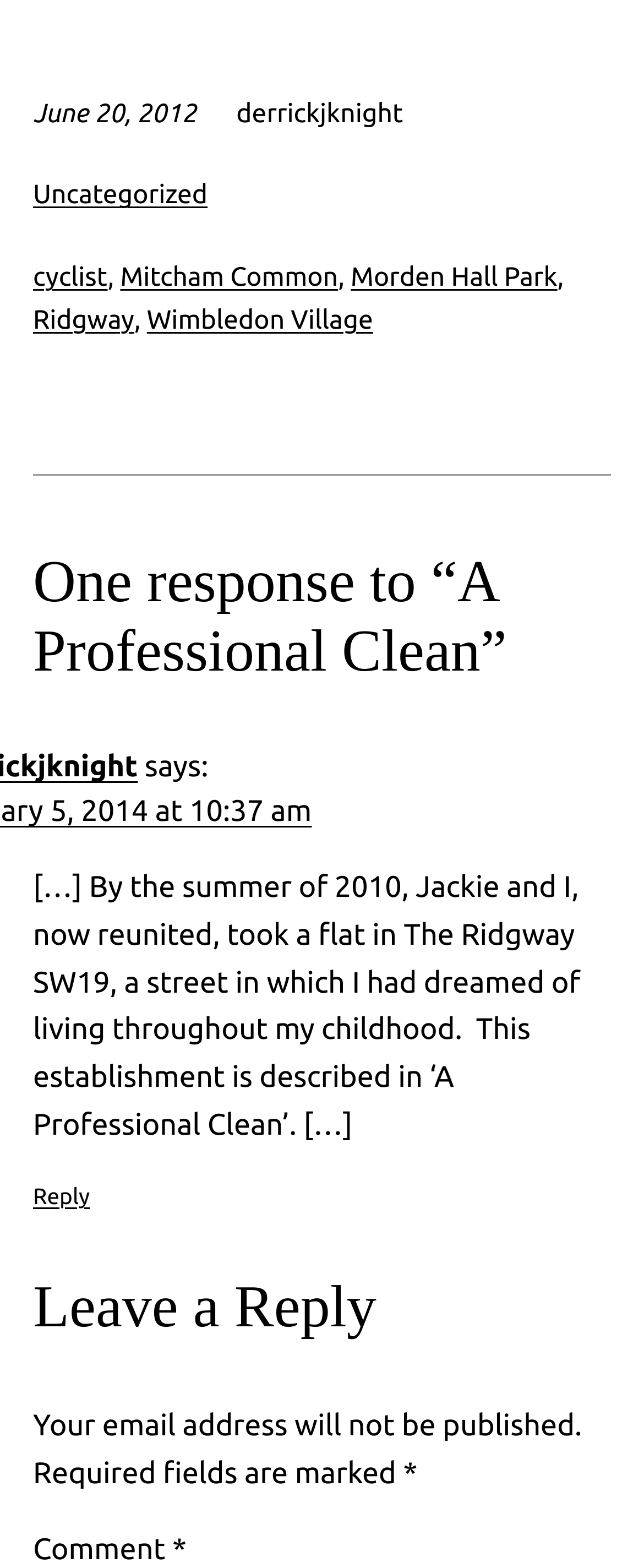Please specify the bounding box coordinates of the area that should be clicked to accomplish the following instruction: "Read comments". The coordinates should consist of four float numbers between 0 and 1, i.e., [left, top, right, bottom].

[0.051, 0.555, 0.901, 0.728]